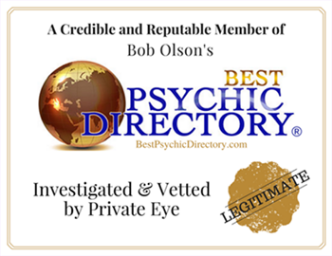Formulate a detailed description of the image content.

The image showcases a certification badge from Bob Olson's "Best Psychic Directory," indicating the credibility and reputation of its member. The badge features a globe symbolizing global reach and professionalism, accompanied by the text "BEST PSYCHIC DIRECTORY" prominently displayed. Below the title, it states, "Investigated & Vetted by Private Eye," underscoring the thorough vetting process for its members. A gold seal labeled "LEGITIMATE" emphasizes the authenticity of the certification, reinforcing trust and reliability for potential clients seeking psychic services. This badge highlights the member's commitment to quality and professionalism in their field.